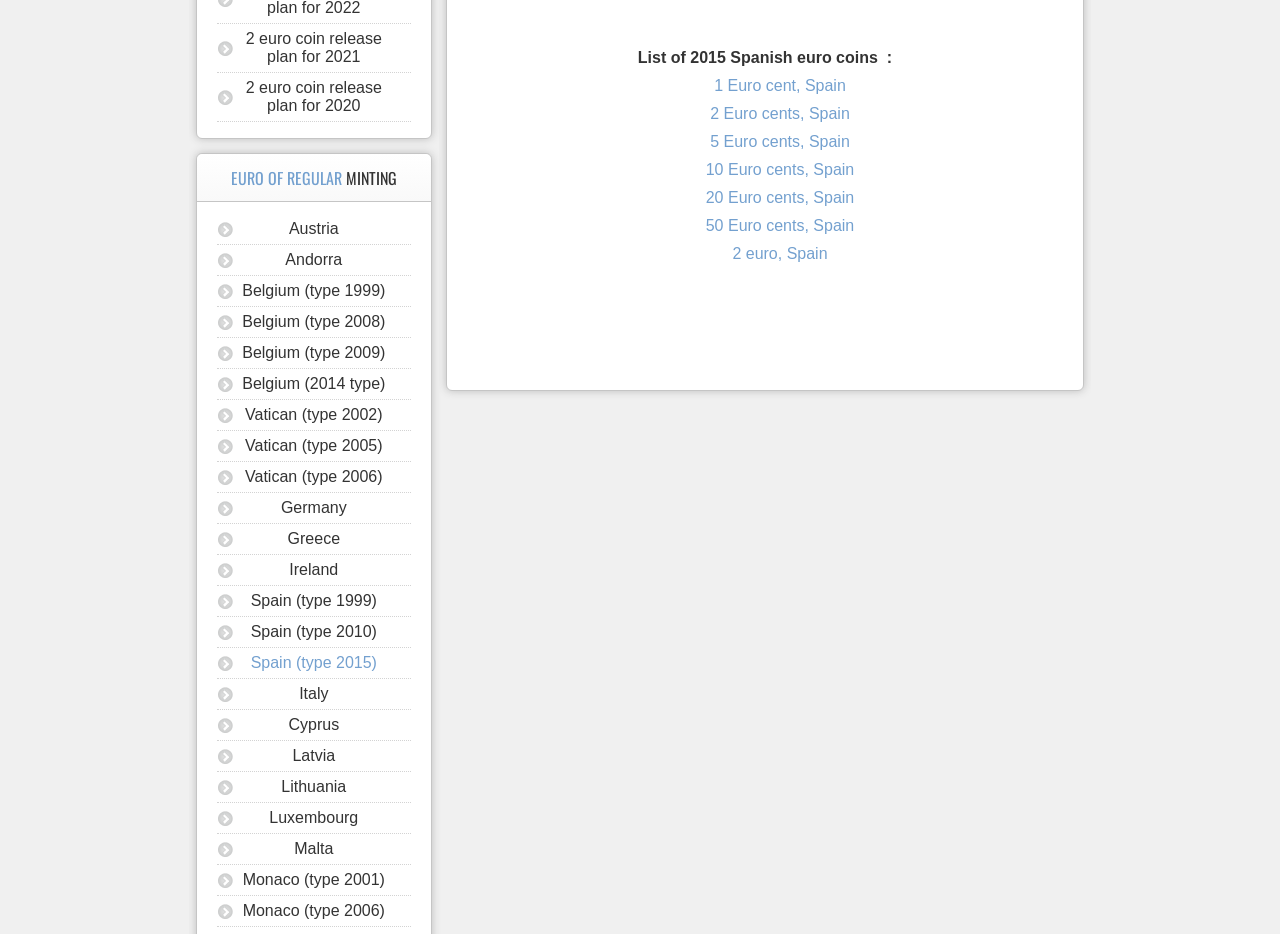Given the element description, predict the bounding box coordinates in the format (top-left x, top-left y, bottom-right x, bottom-right y). Make sure all values are between 0 and 1. Here is the element description: 1226

None